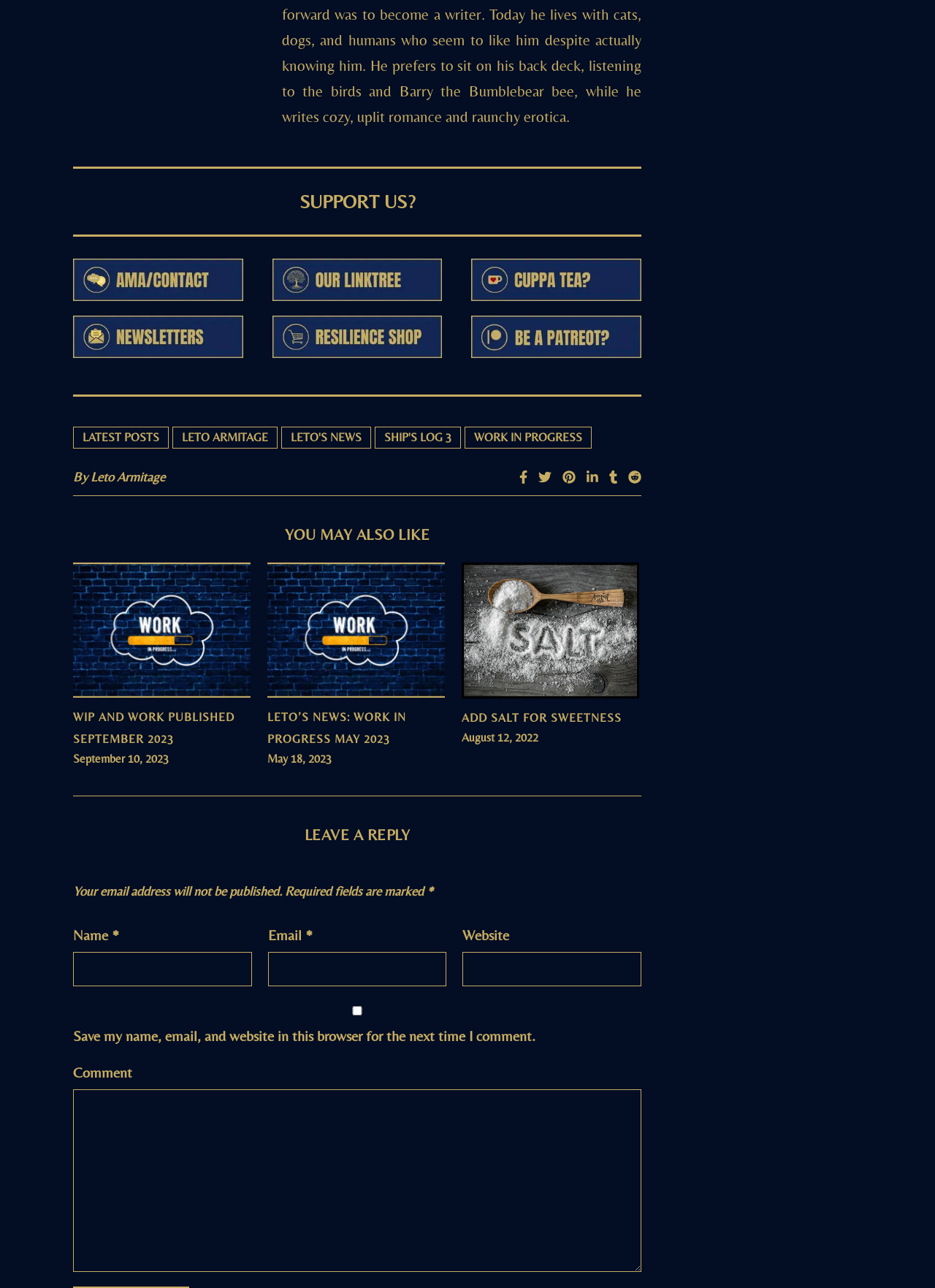Locate the bounding box coordinates of the clickable region necessary to complete the following instruction: "Read the citation of the article". Provide the coordinates in the format of four float numbers between 0 and 1, i.e., [left, top, right, bottom].

None